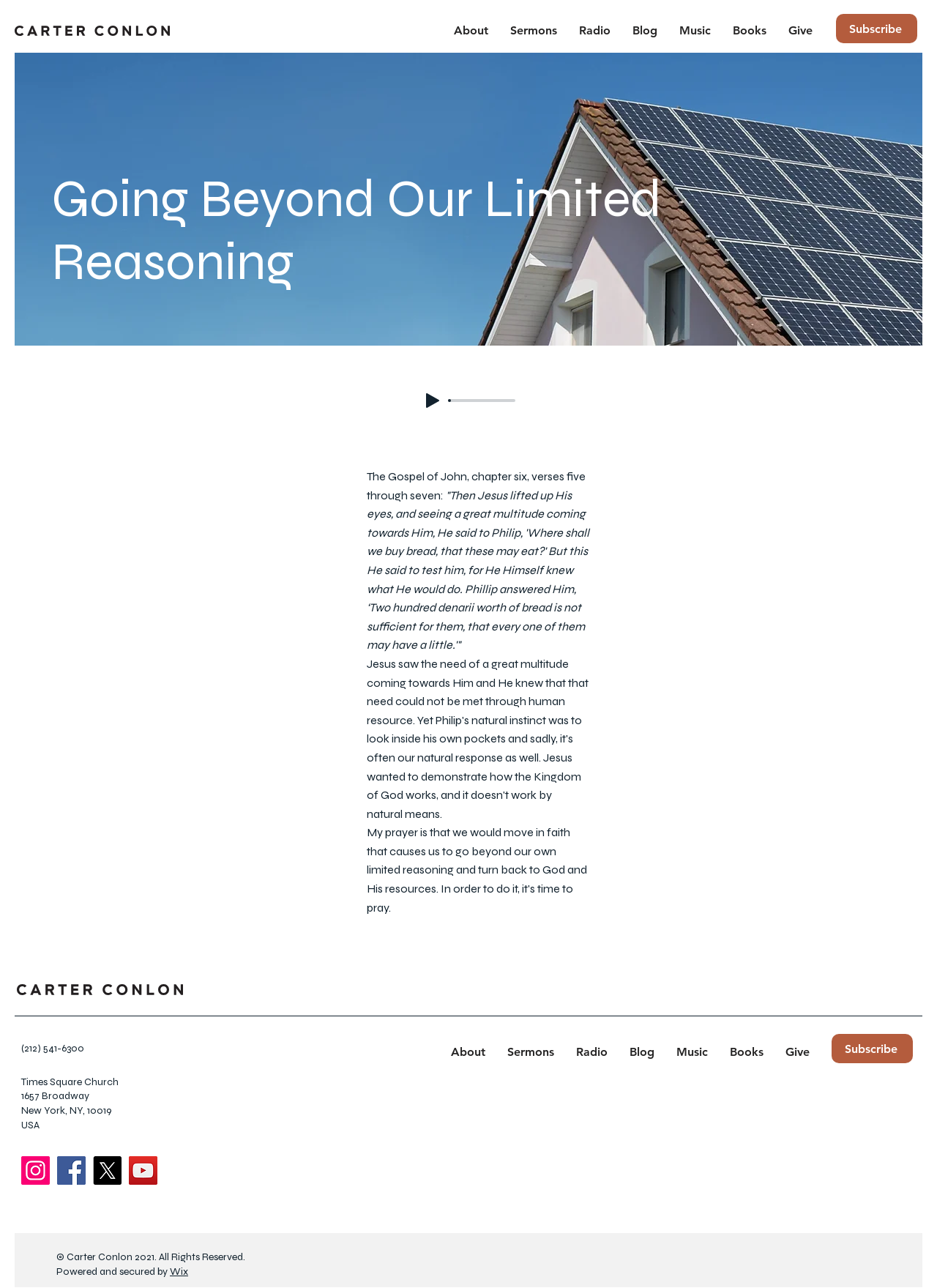Can you determine the bounding box coordinates of the area that needs to be clicked to fulfill the following instruction: "Check the 'Radio' section"?

[0.606, 0.01, 0.663, 0.038]